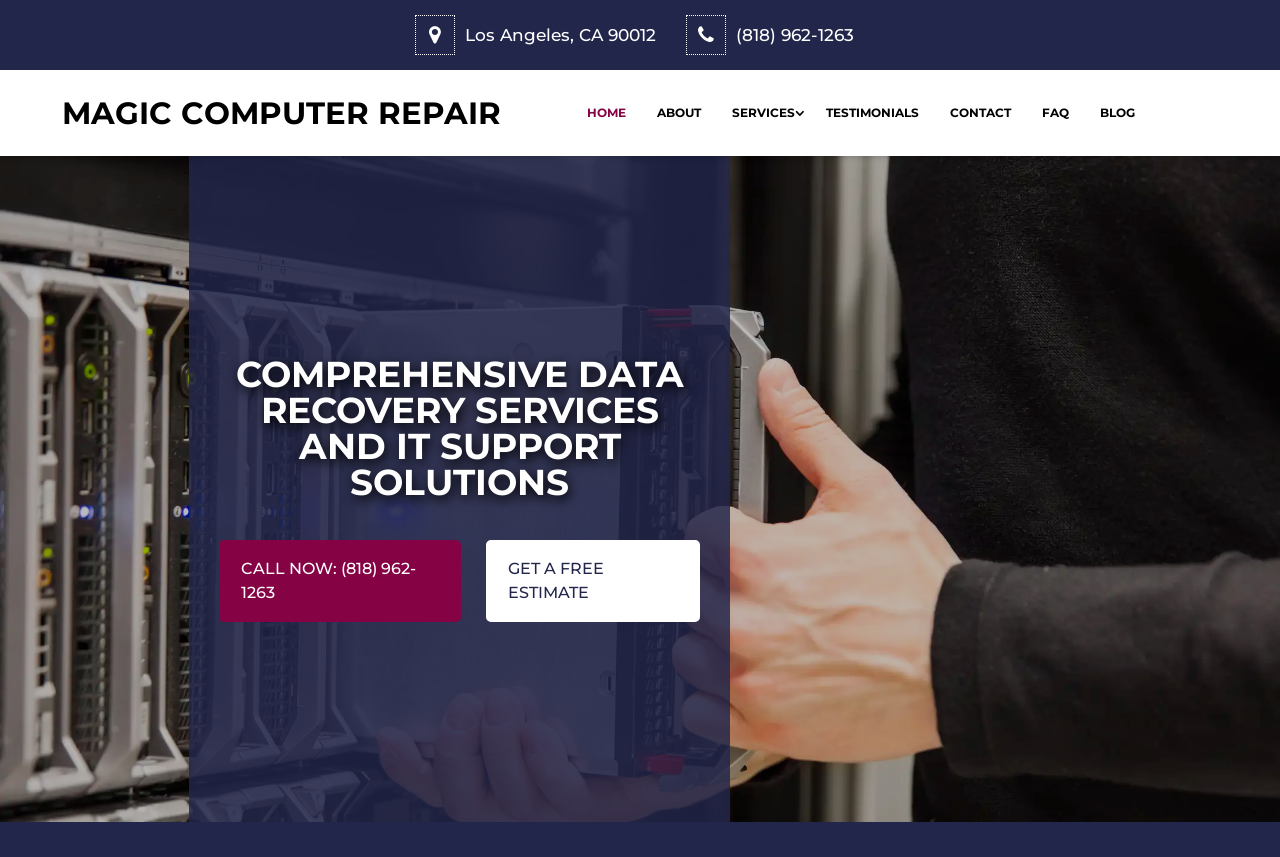Please identify the bounding box coordinates of the element's region that should be clicked to execute the following instruction: "Visit the home page". The bounding box coordinates must be four float numbers between 0 and 1, i.e., [left, top, right, bottom].

[0.446, 0.105, 0.5, 0.159]